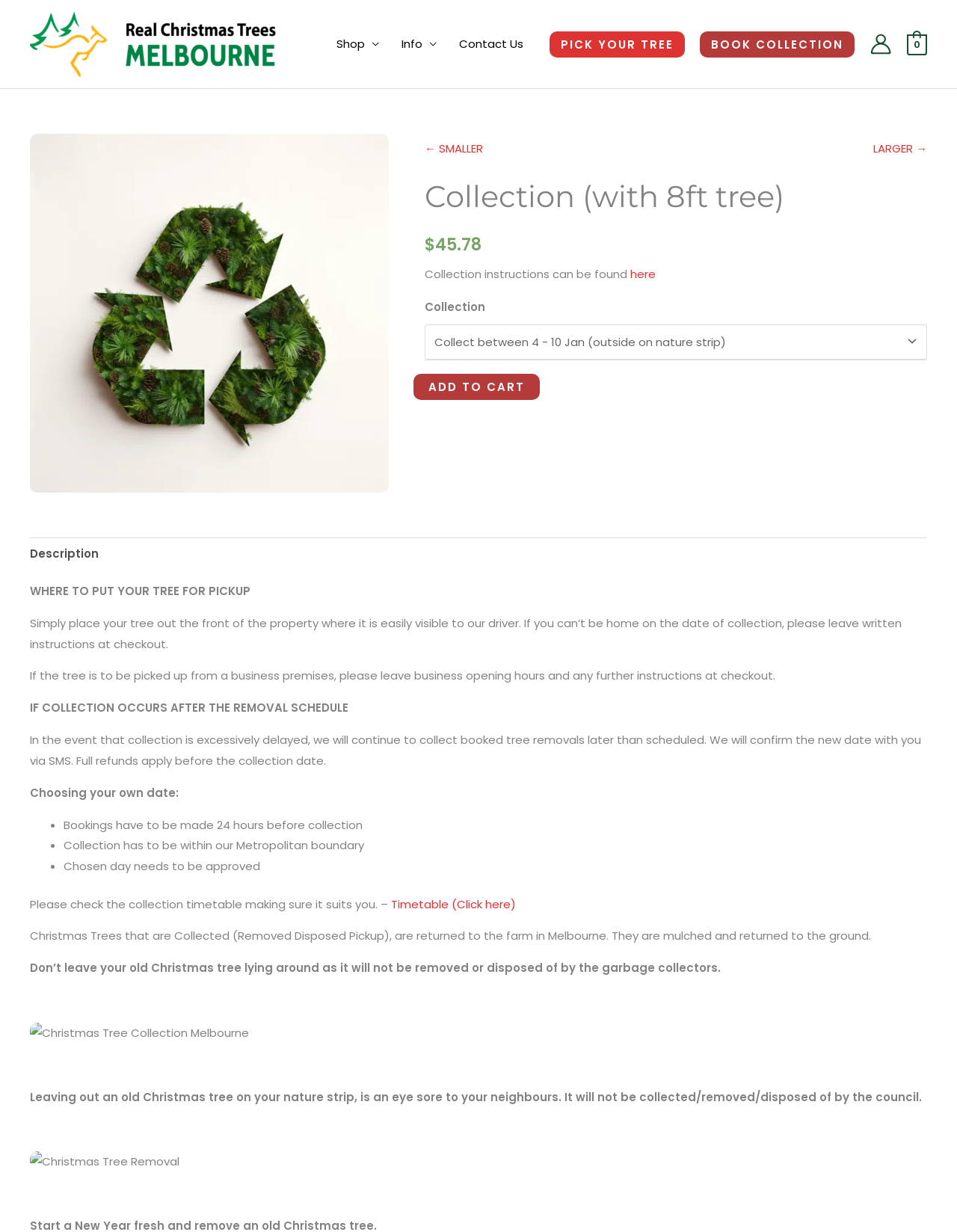Please find and generate the text of the main heading on the webpage.

Collection (with 8ft tree)